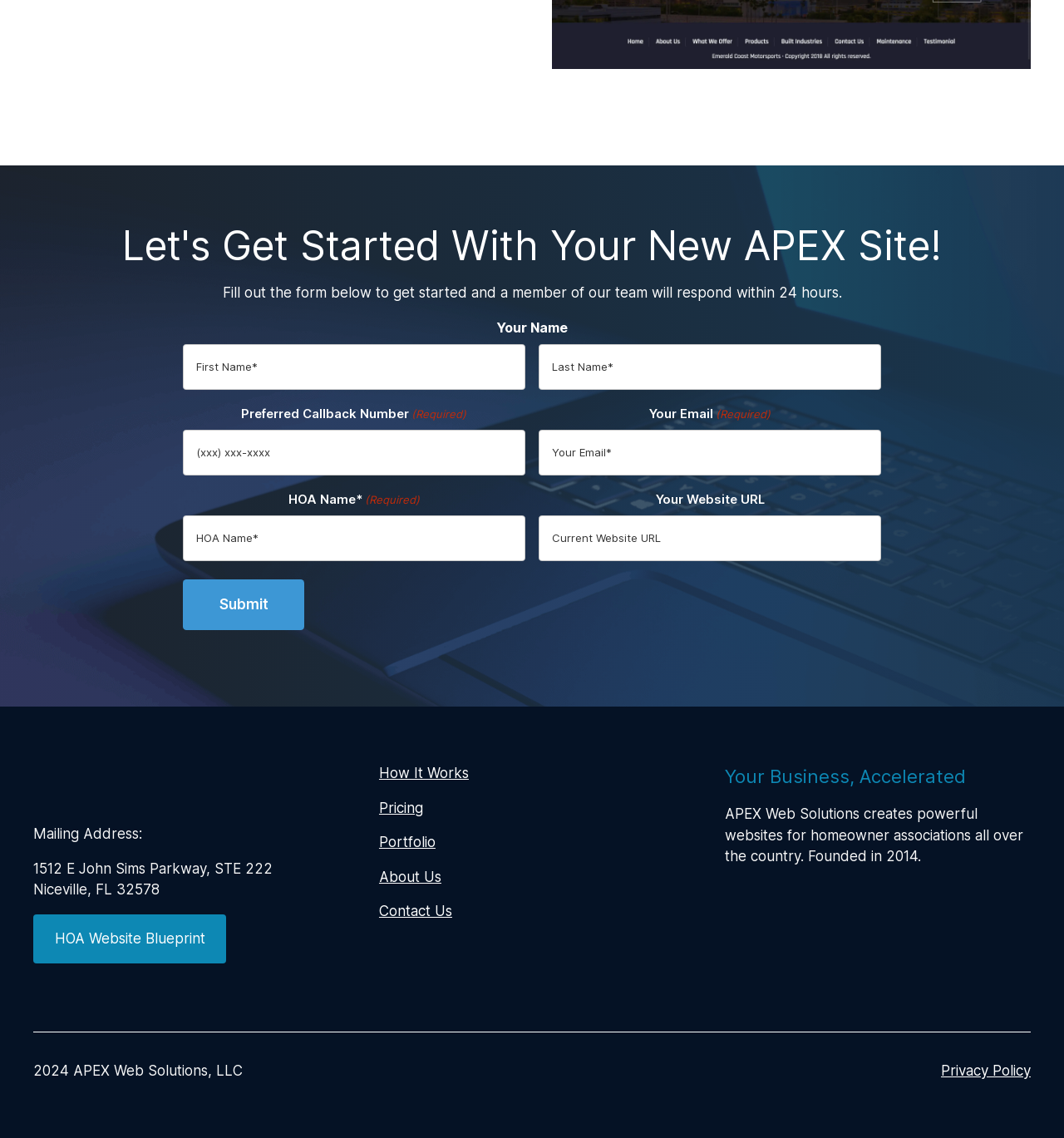Please identify the bounding box coordinates of the clickable element to fulfill the following instruction: "Fill in your email address". The coordinates should be four float numbers between 0 and 1, i.e., [left, top, right, bottom].

[0.507, 0.377, 0.828, 0.417]